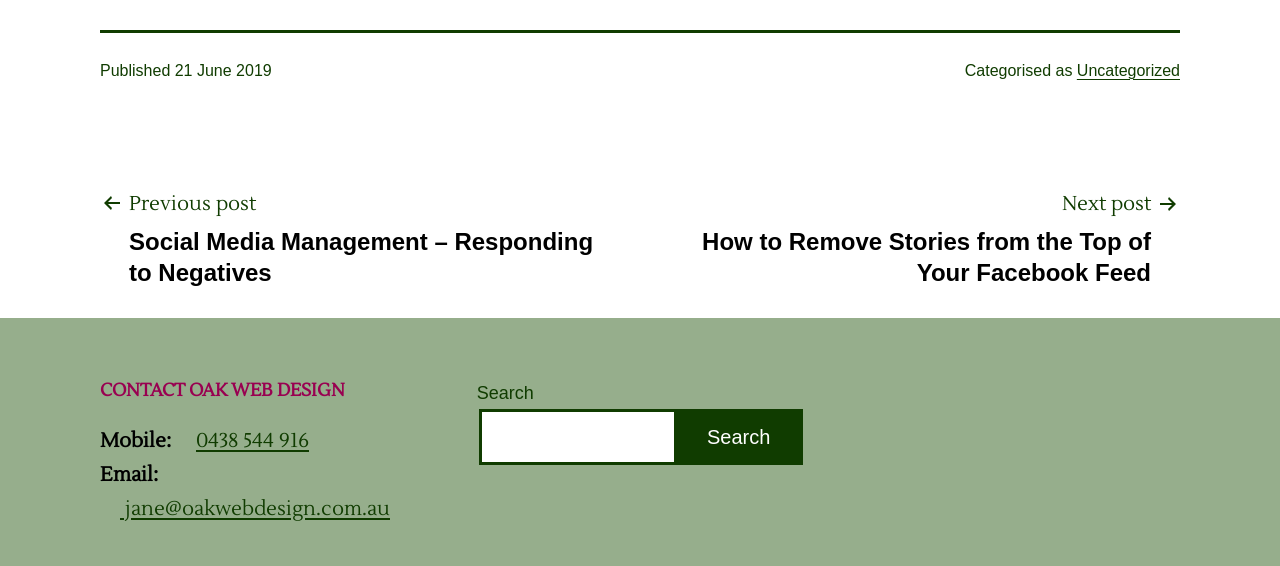What is the title of the navigation section?
Using the image, give a concise answer in the form of a single word or short phrase.

Post navigation